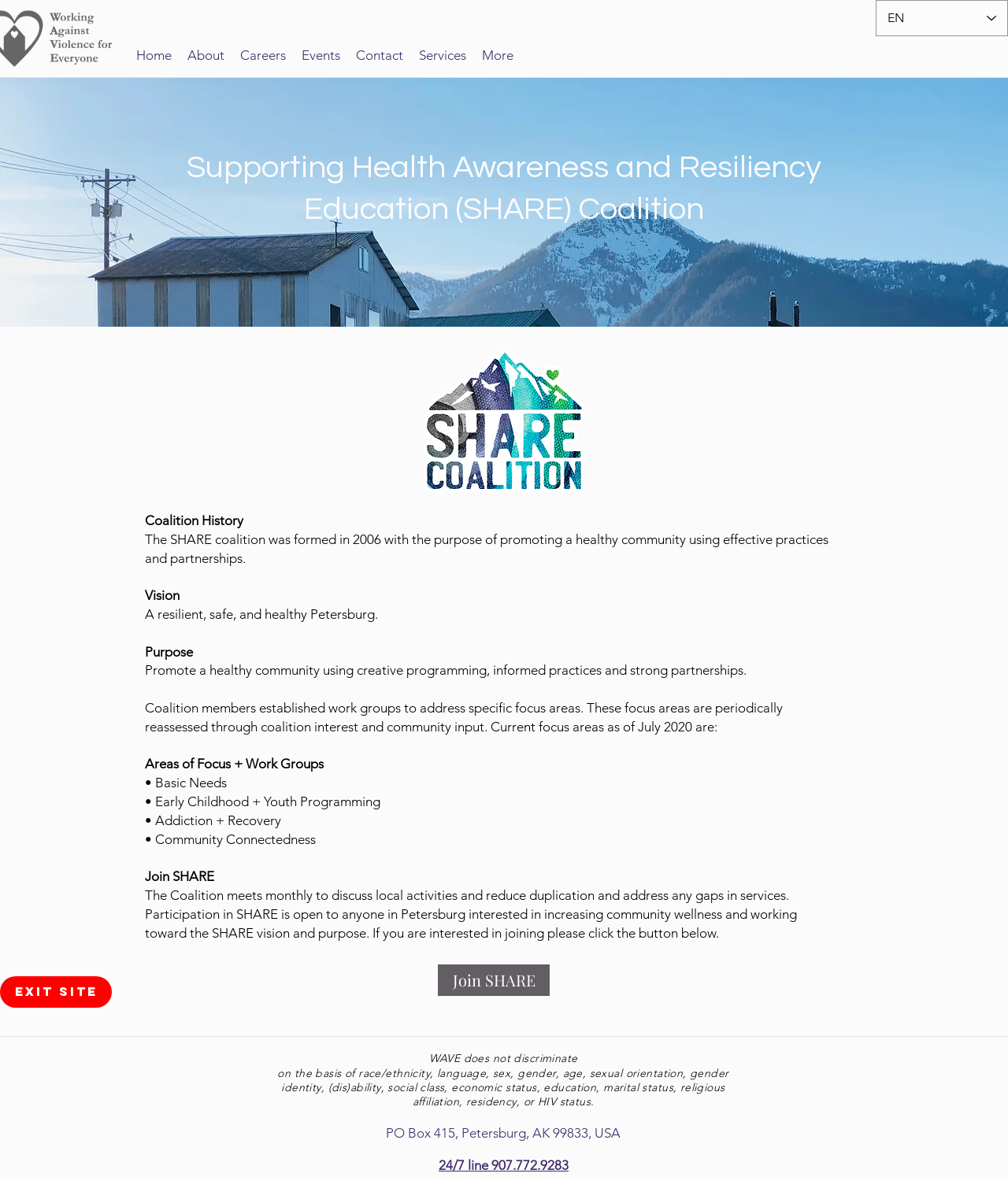What is the contact information of the organization?
Please respond to the question thoroughly and include all relevant details.

The contact information of the organization can be found in the static text element with the text 'PO Box 415, Petersburg, AK 99833, USA'.